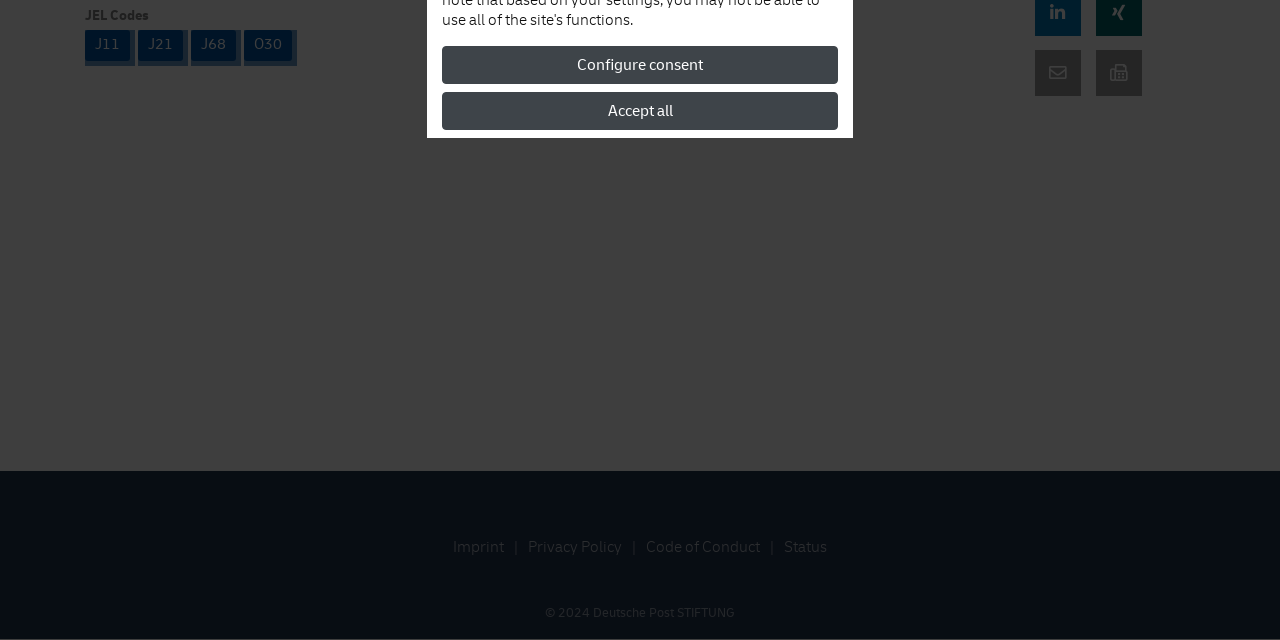Determine the bounding box coordinates for the UI element described. Format the coordinates as (top-left x, top-left y, bottom-right x, bottom-right y) and ensure all values are between 0 and 1. Element description: Status

[0.612, 0.842, 0.646, 0.87]